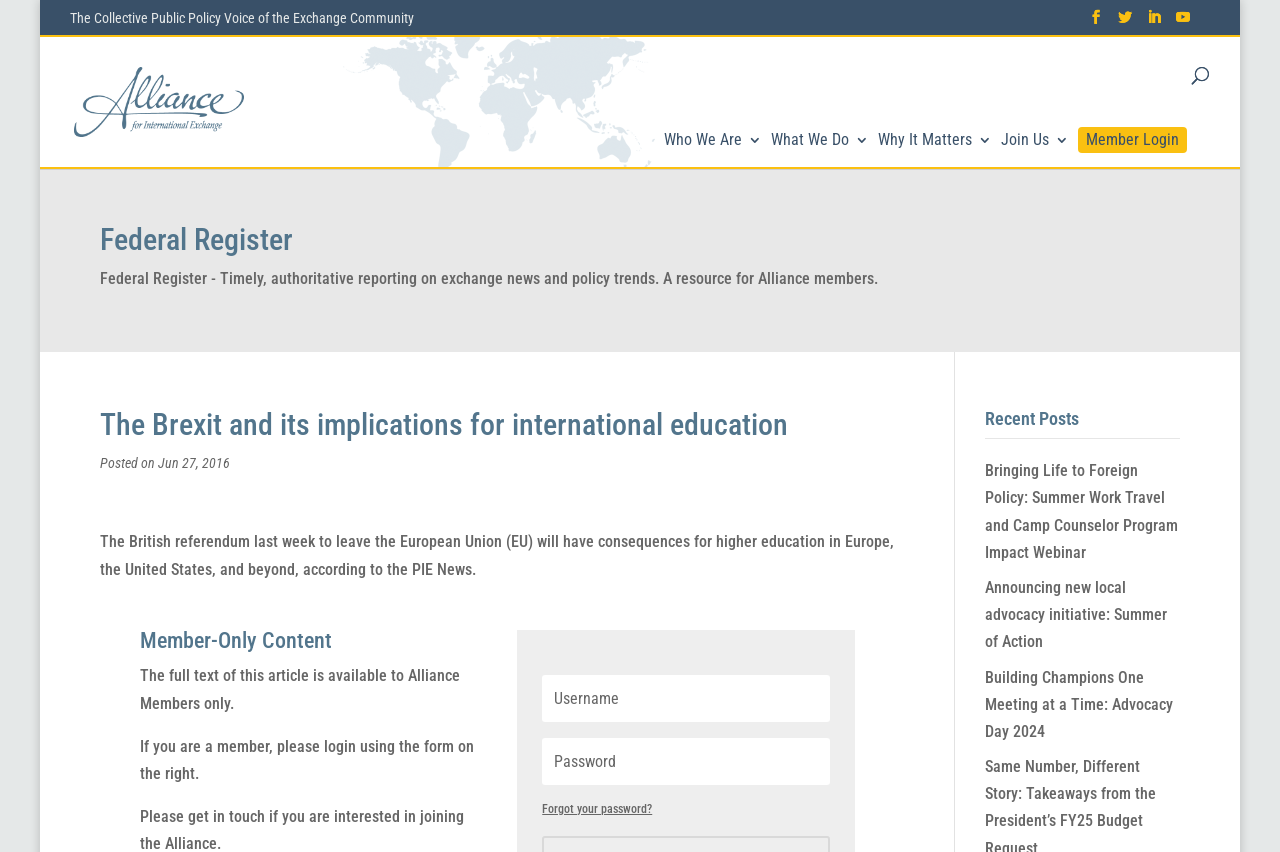What is the topic of the article?
Please answer the question with as much detail as possible using the screenshot.

I found the answer by looking at the heading elements on the webpage. The heading element with the text 'The Brexit and its implications for international education' is prominent and suggests that it is the topic of the article.